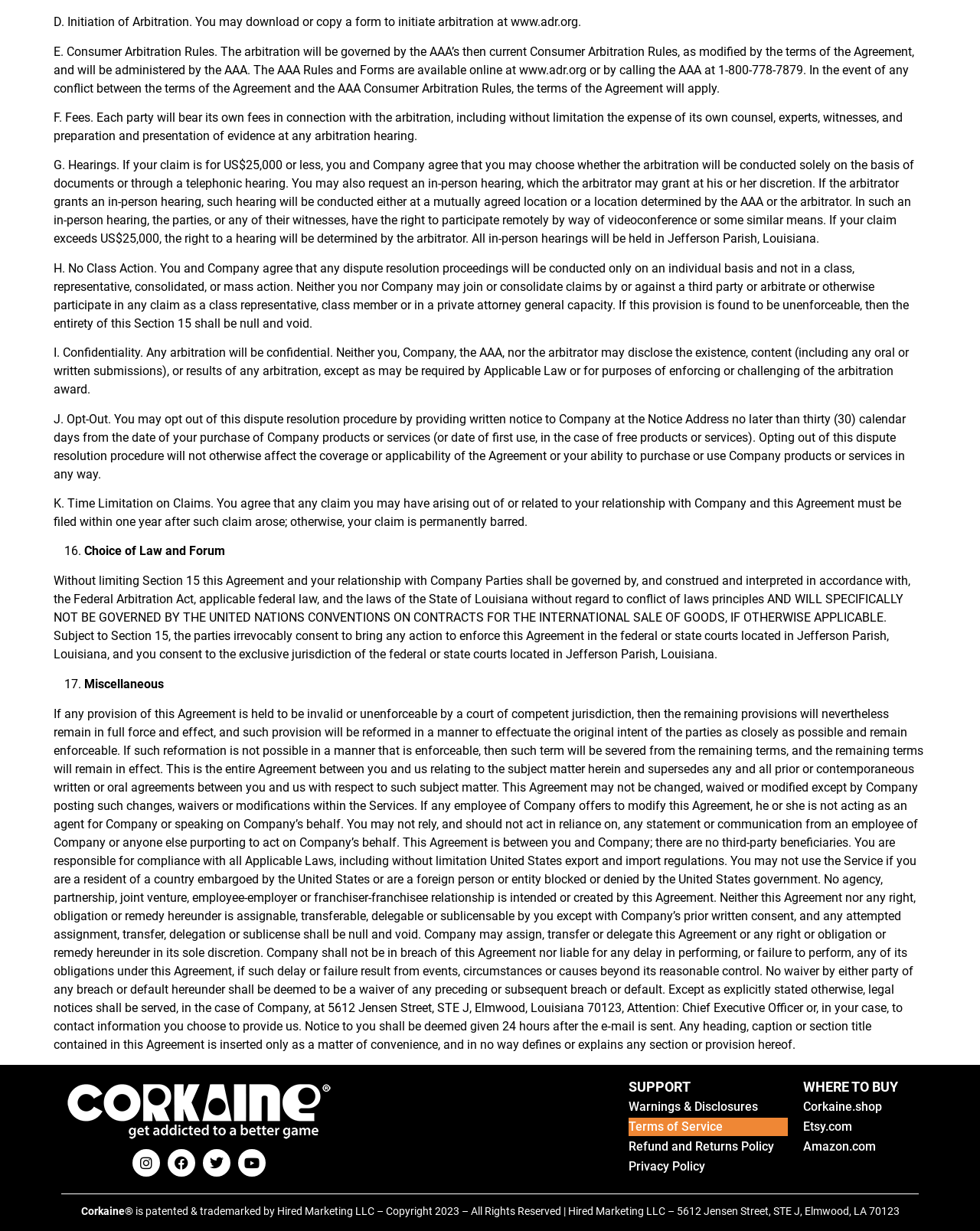Based on the visual content of the image, answer the question thoroughly: What is the time limit for filing a claim?

The text states that any claim arising out of or related to the user's relationship with the company and this Agreement must be filed within one year after such claim arose; otherwise, the claim is permanently barred.